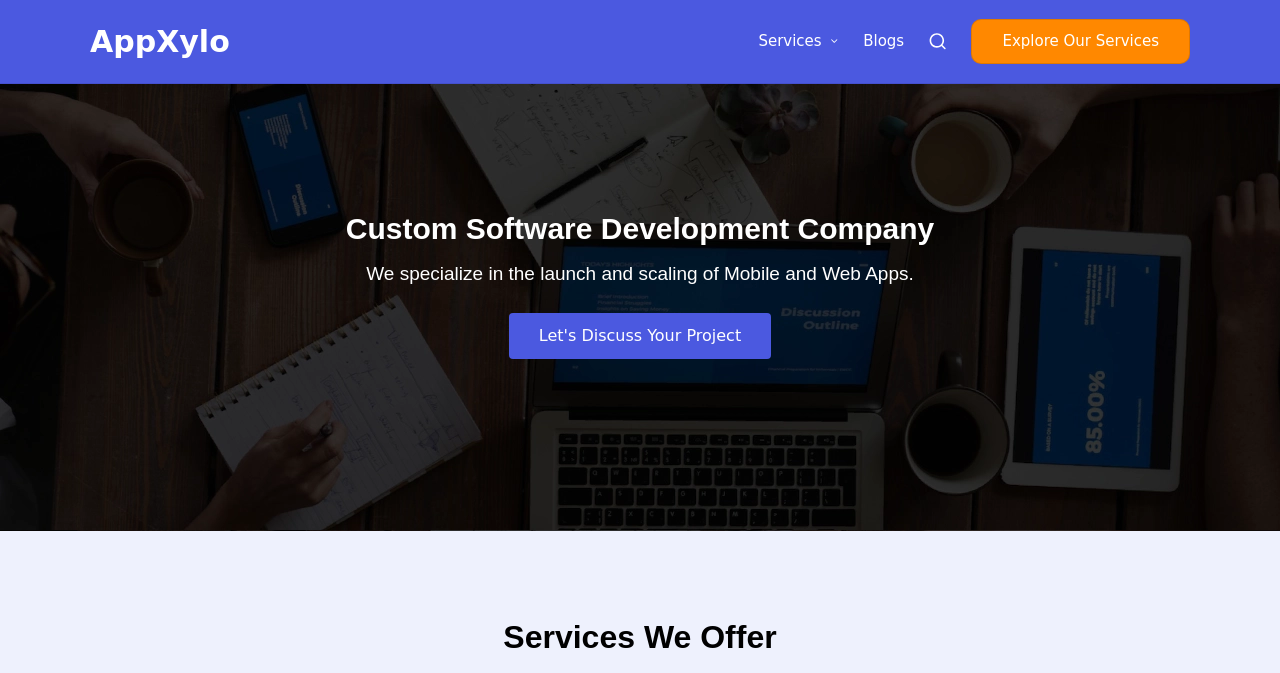Calculate the bounding box coordinates for the UI element based on the following description: "Explore Our Services". Ensure the coordinates are four float numbers between 0 and 1, i.e., [left, top, right, bottom].

[0.759, 0.028, 0.93, 0.095]